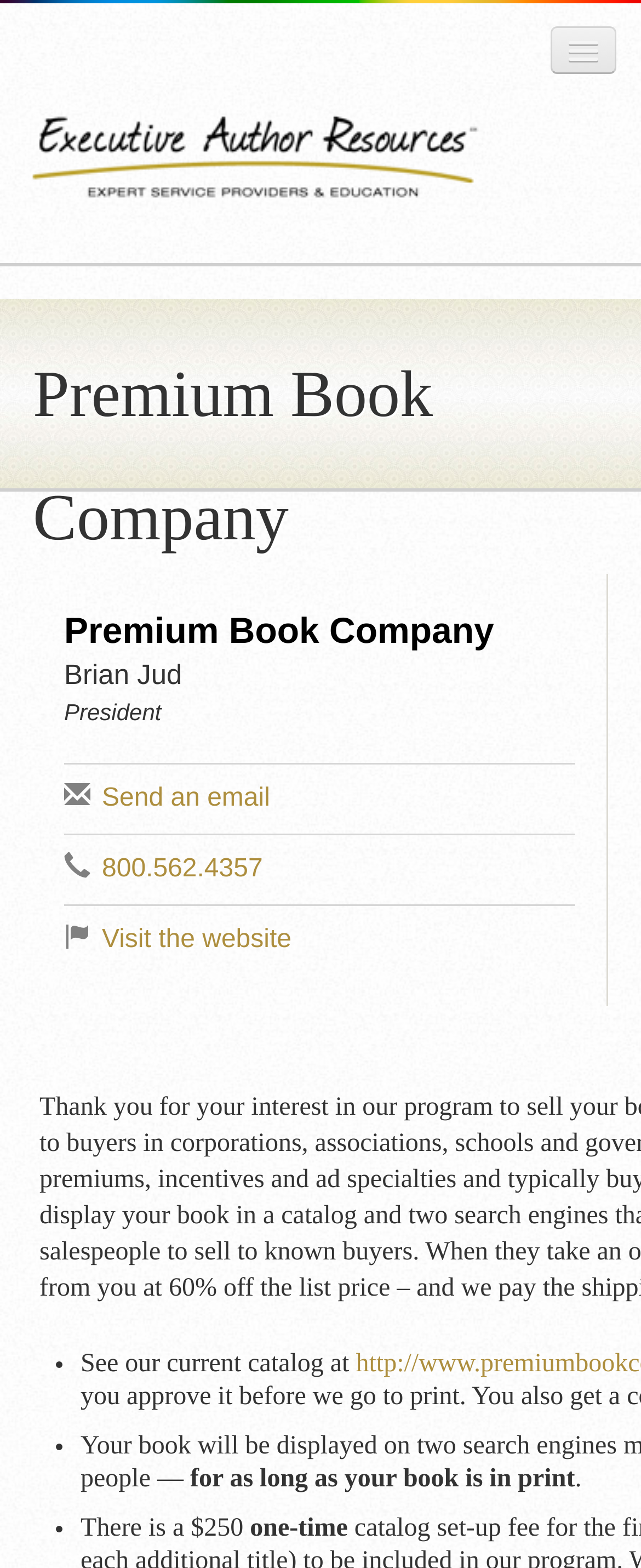What is the phone number of the company?
Please provide a single word or phrase based on the screenshot.

800.562.4357